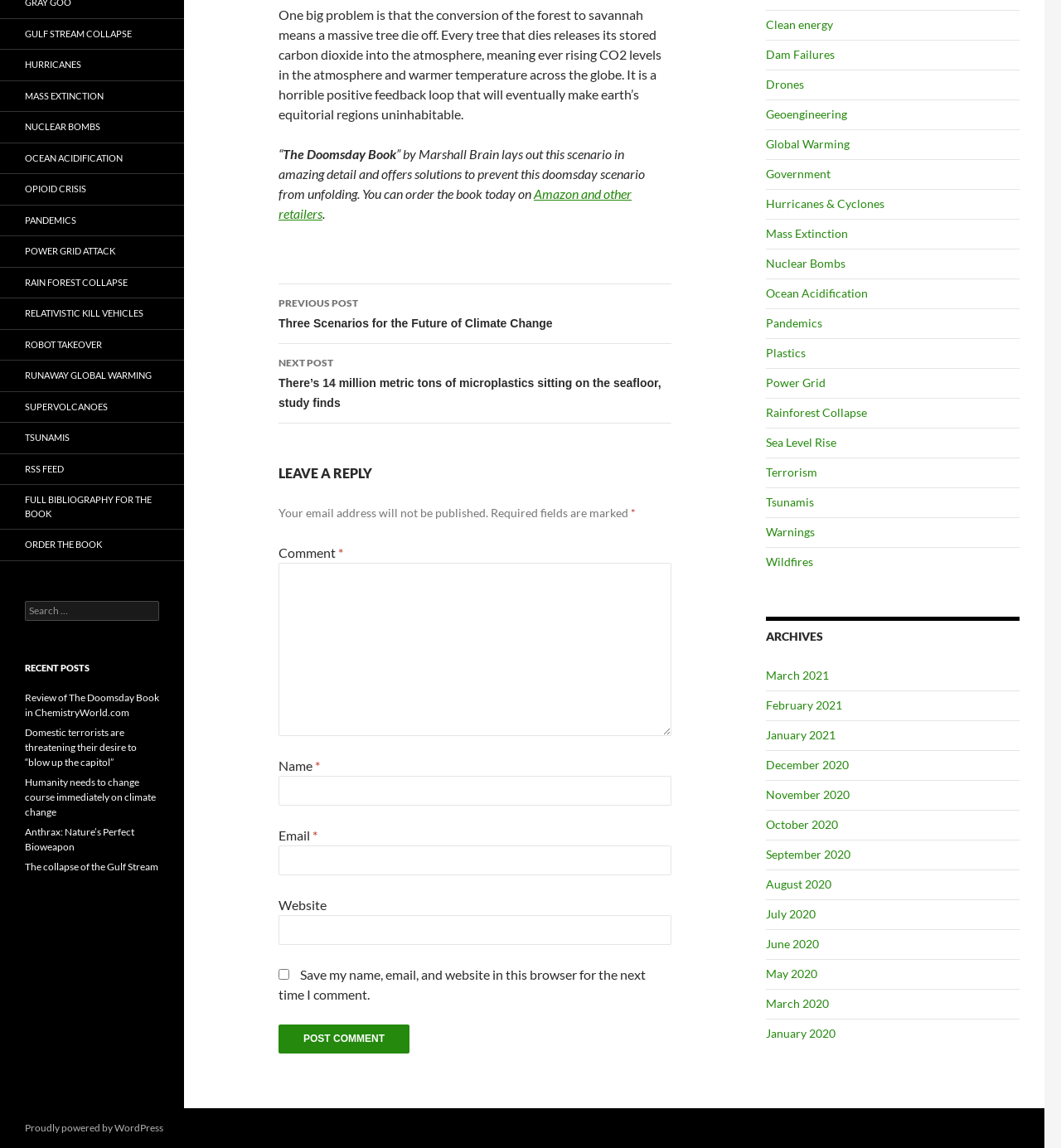Identify the bounding box for the element characterized by the following description: "Power Grid Attack".

[0.0, 0.206, 0.173, 0.232]